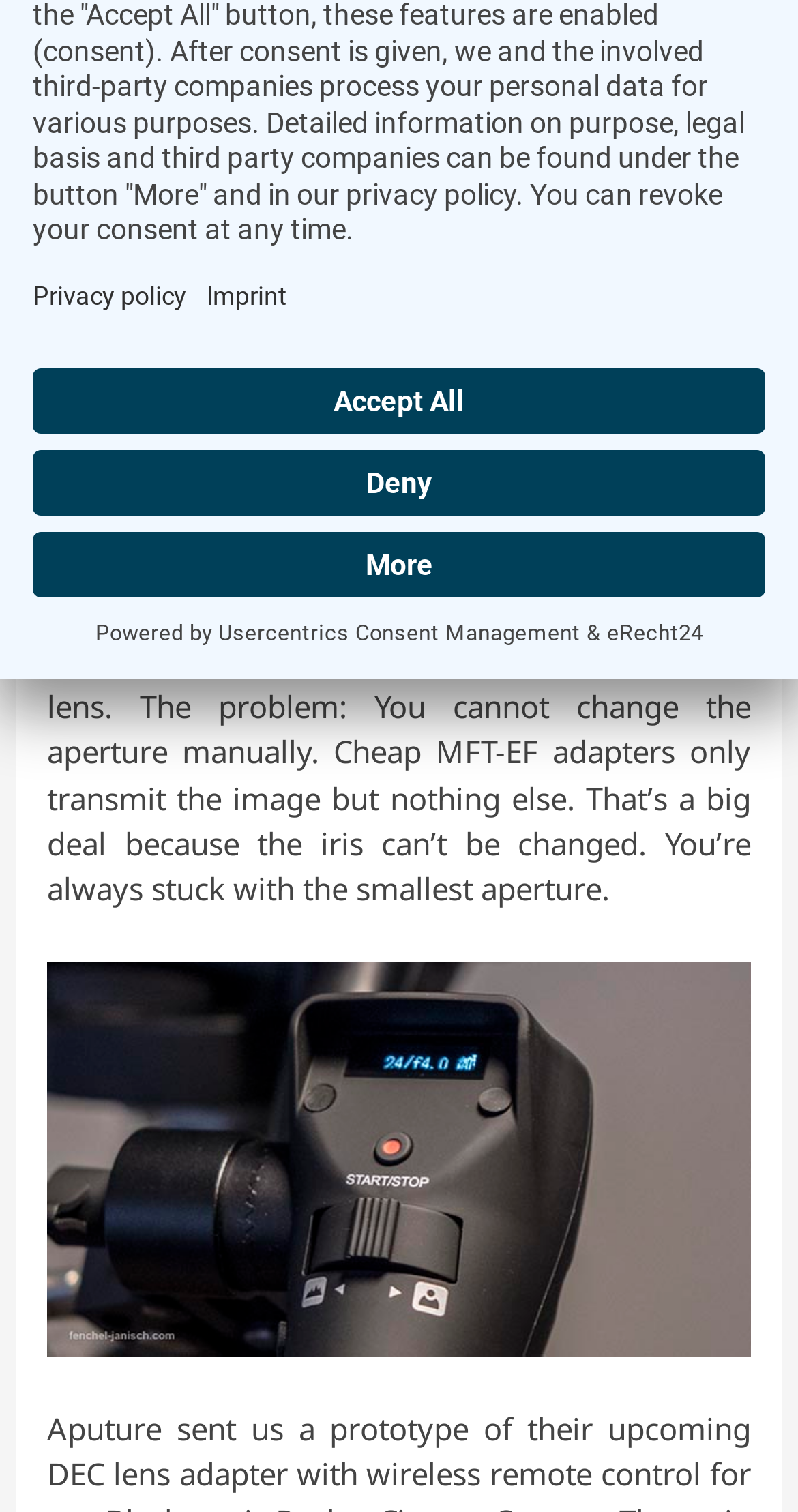Identify the bounding box coordinates for the UI element described by the following text: "Deny". Provide the coordinates as four float numbers between 0 and 1, in the format [left, top, right, bottom].

[0.041, 0.297, 0.959, 0.341]